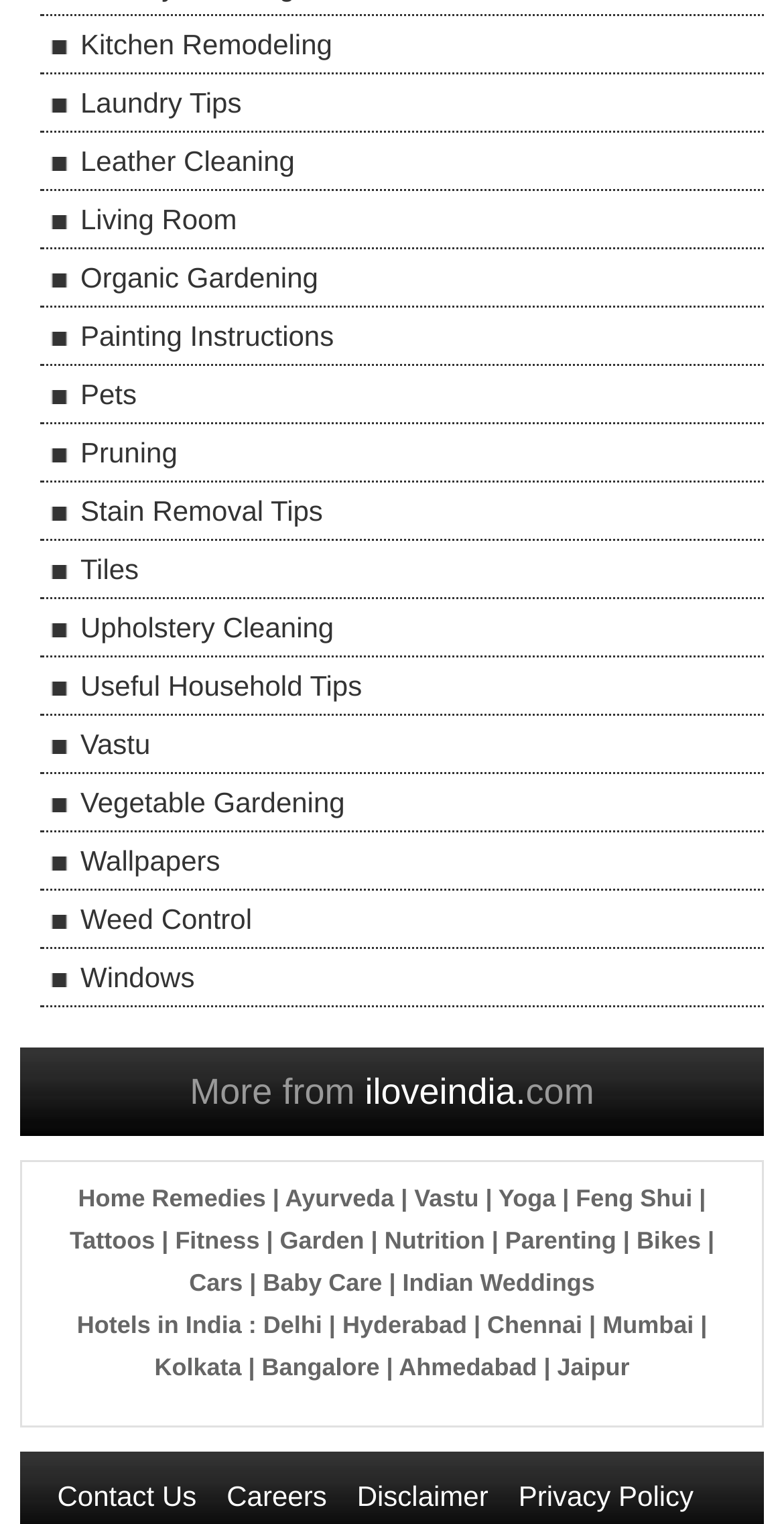Answer briefly with one word or phrase:
What is the last link in the third row?

Bikes